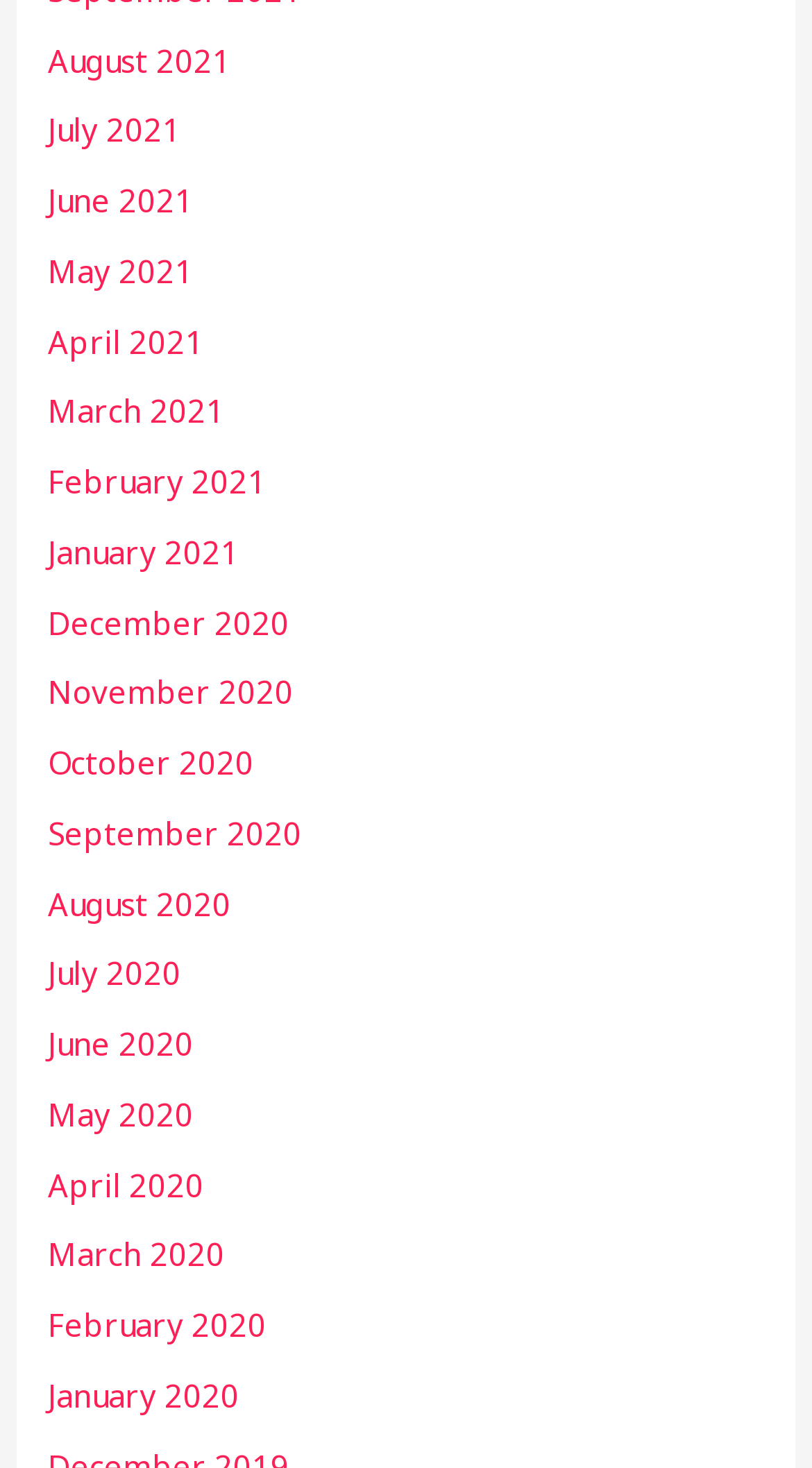Could you specify the bounding box coordinates for the clickable section to complete the following instruction: "access January 2020"?

[0.059, 0.936, 0.295, 0.964]